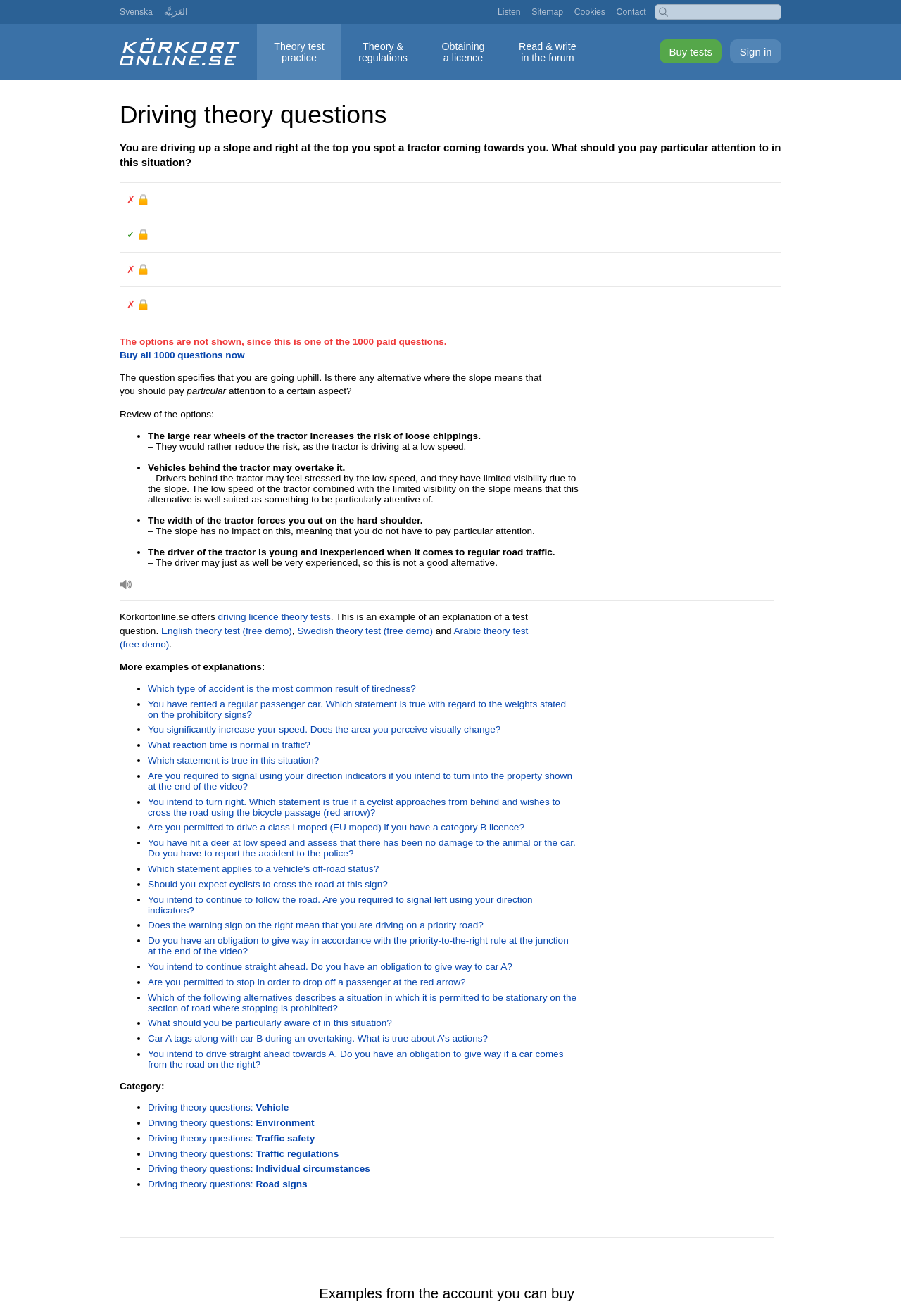Answer the question using only one word or a concise phrase: What is the topic of the driving theory question?

Driving up a slope